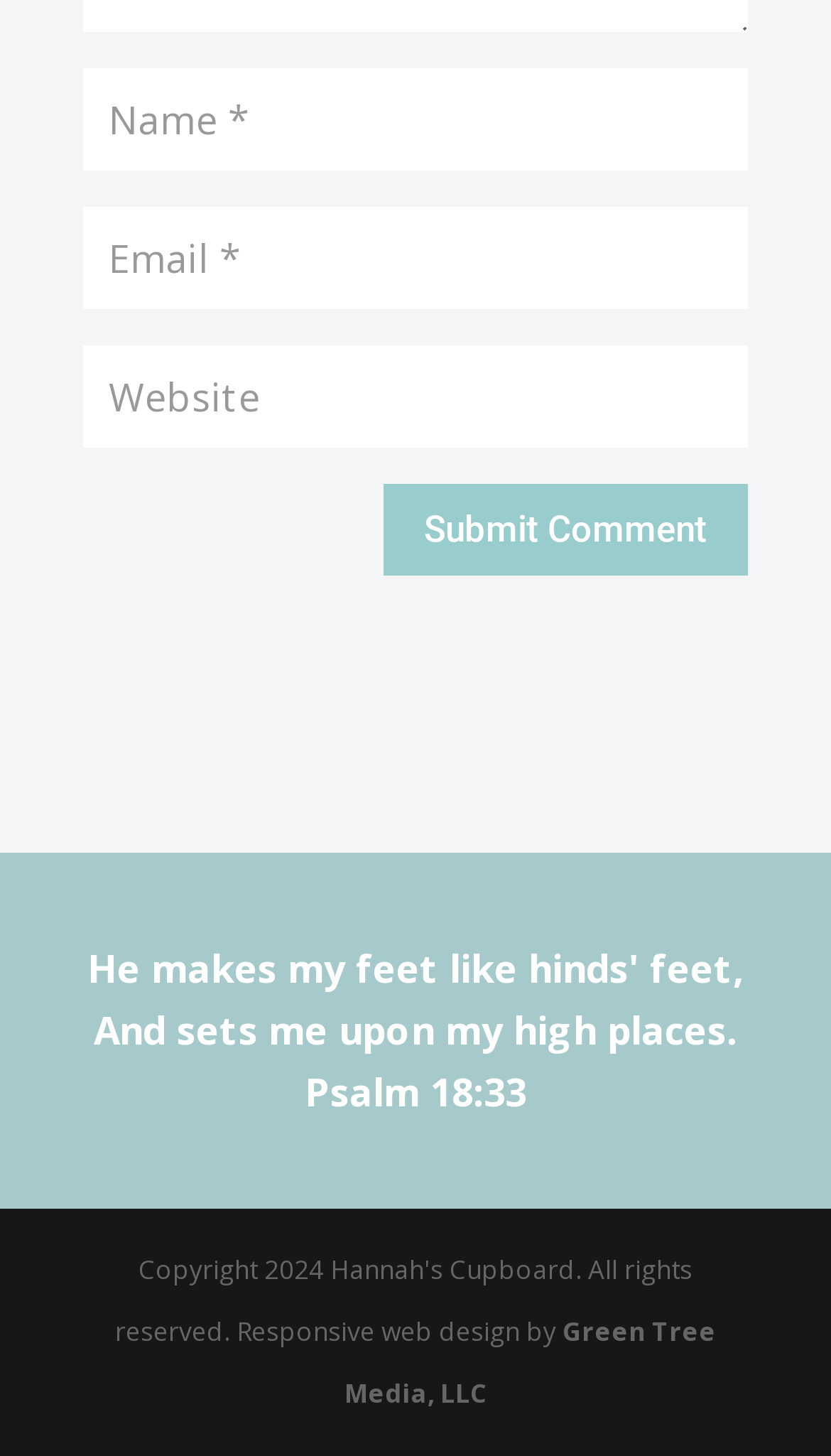Calculate the bounding box coordinates for the UI element based on the following description: "President's Message". Ensure the coordinates are four float numbers between 0 and 1, i.e., [left, top, right, bottom].

None